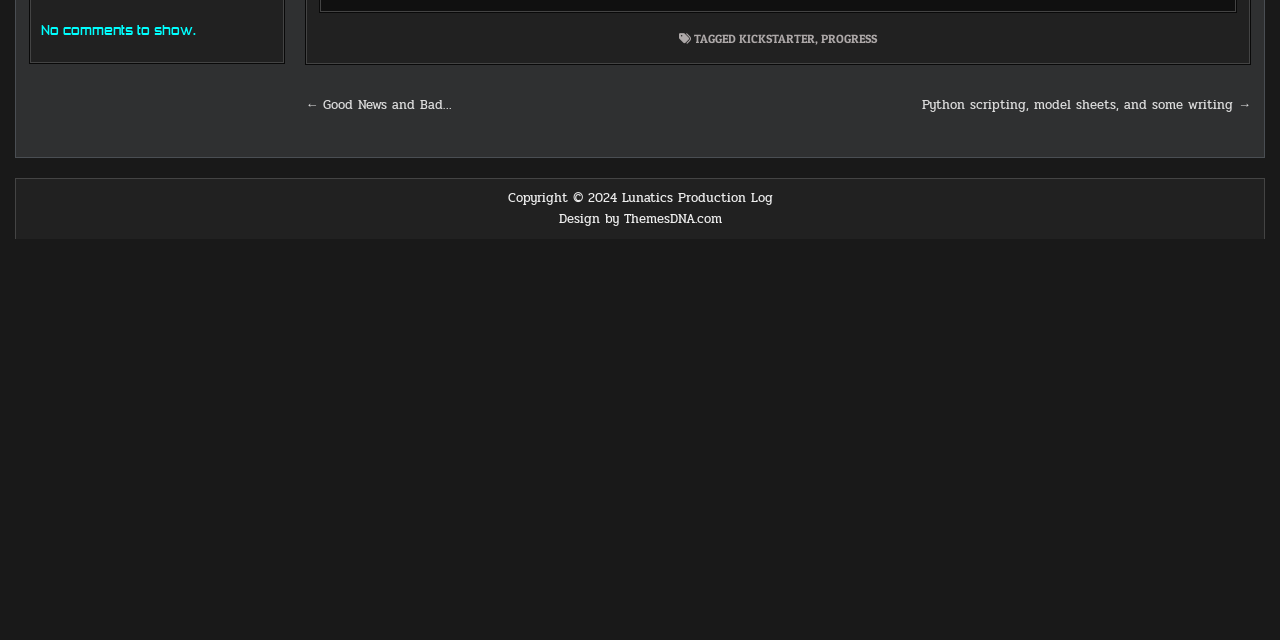Find the bounding box coordinates of the UI element according to this description: "General Care".

None